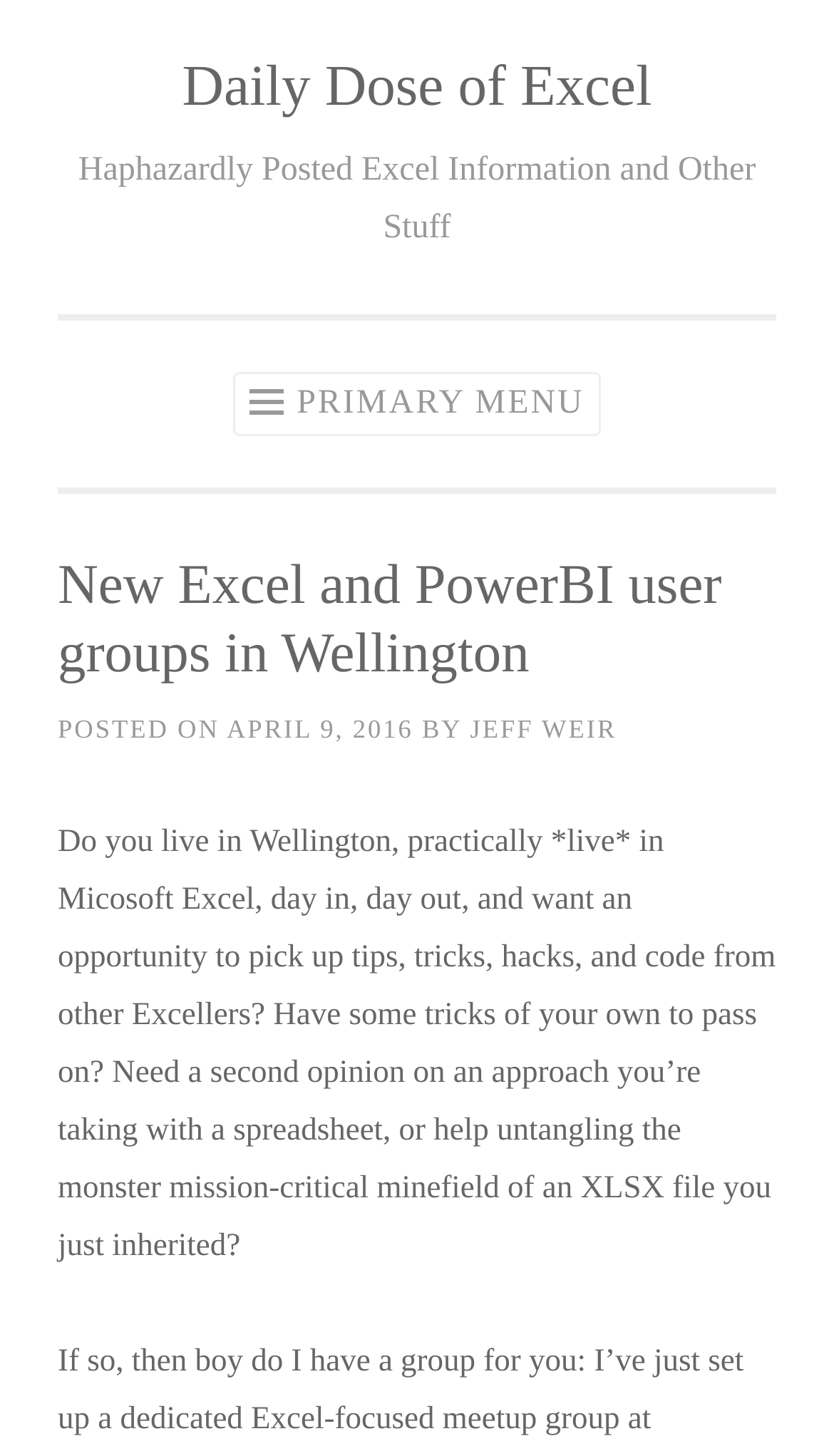What is the name of the meetup group?
Make sure to answer the question with a detailed and comprehensive explanation.

I found the answer by reading the text content of the webpage, specifically the paragraph that starts with 'If so, then boy do I have a group for you...' which mentions the setup of a dedicated Excel-focused meetup group.